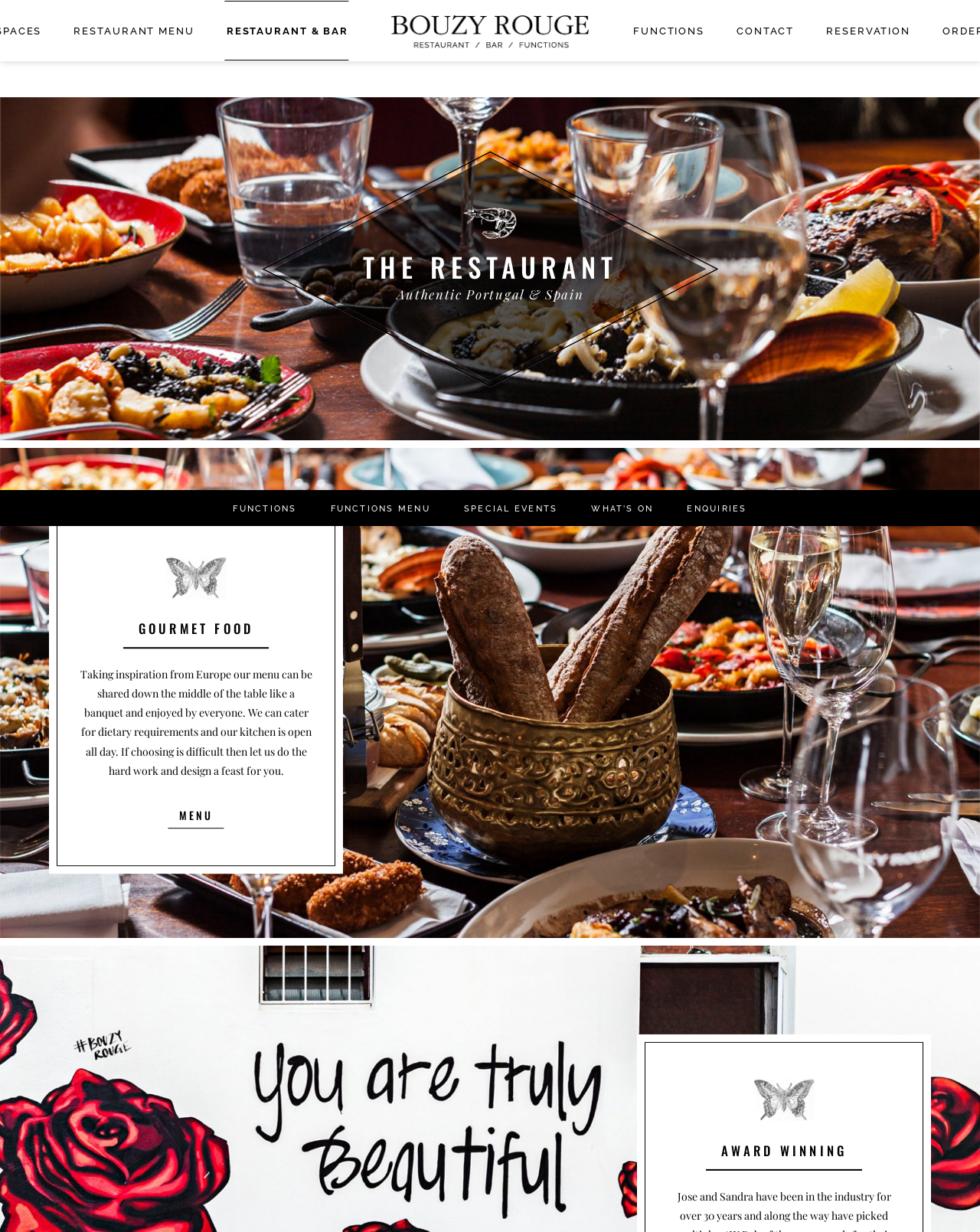Give a detailed overview of the webpage's appearance and contents.

The webpage is about Bouzy Rouge, a Mediterranean eatery and cocktail bar in Richmond. At the top, there are several links, including "RESTAURANT MENU", "RESTAURANT & BAR", "◆ THE RESTAURANT ◆", "◆ THE BAR ◆", "FUNCTIONS", "CONTACT", and "RESERVATION". The Bouzy Rouge logo is also located at the top, accompanied by a hero image that spans the entire width of the page.

Below the hero image, there is a heading "THE RESTAURANT" followed by a paragraph of text that describes the restaurant's cuisine, "Authentic Portugal & Spain". A panel image takes up the majority of the page, with a heading "GOURMET FOOD" and a description of the menu, which can be shared and catered to dietary requirements. There is also a link to the menu.

At the bottom of the page, there is a heading "AWARD WINNING" and an icon. Throughout the page, there are several icons and images, including a hero icon, a Bouzy Rouge panel image, and an icon at the bottom of the page.